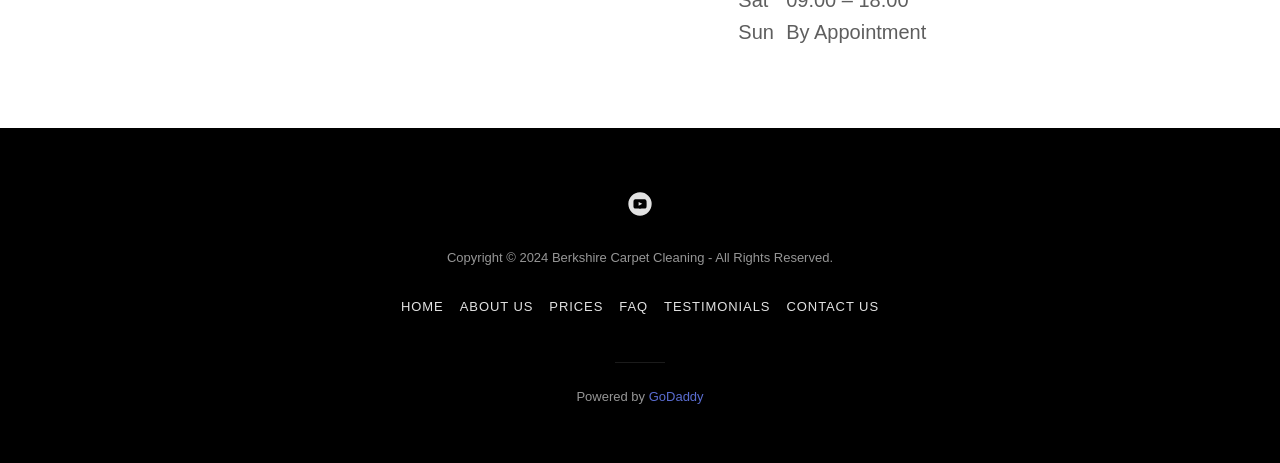Provide the bounding box coordinates for the area that should be clicked to complete the instruction: "Click the YouTube social link".

[0.484, 0.396, 0.516, 0.483]